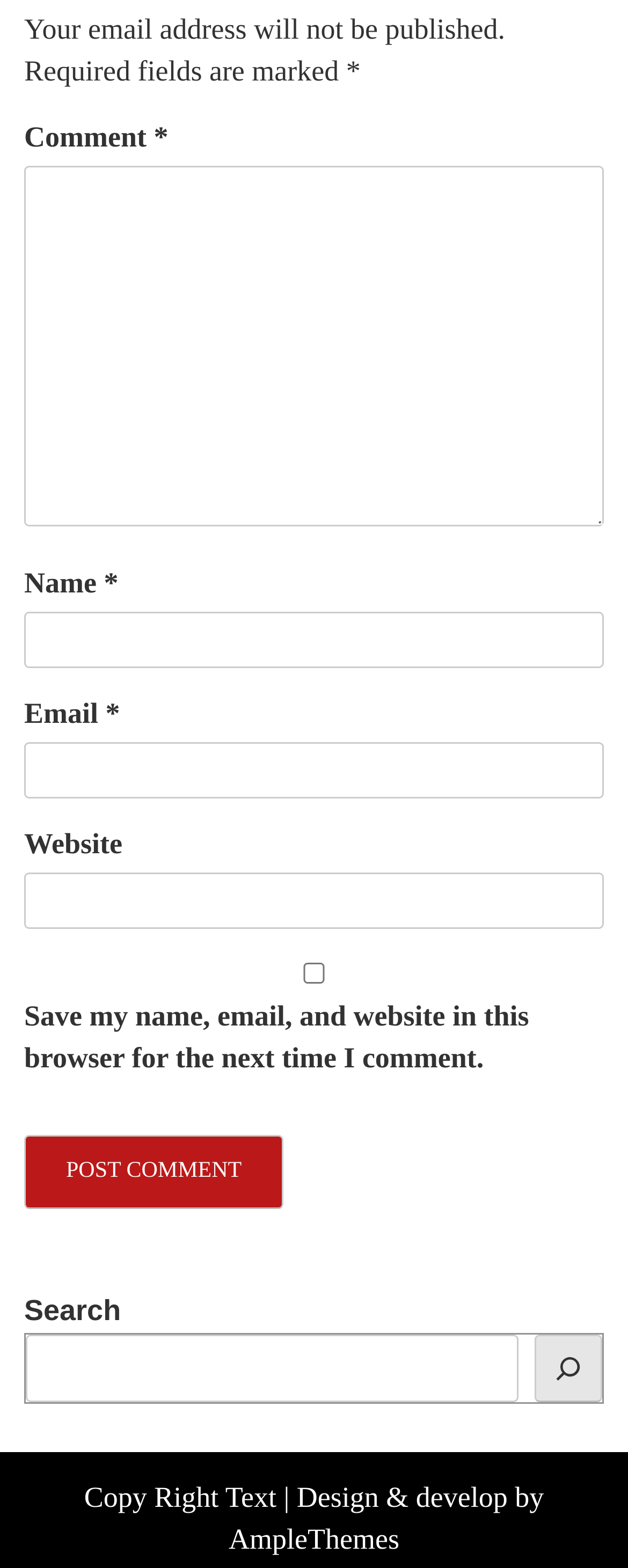Highlight the bounding box coordinates of the element you need to click to perform the following instruction: "Type your name."

[0.038, 0.39, 0.962, 0.426]